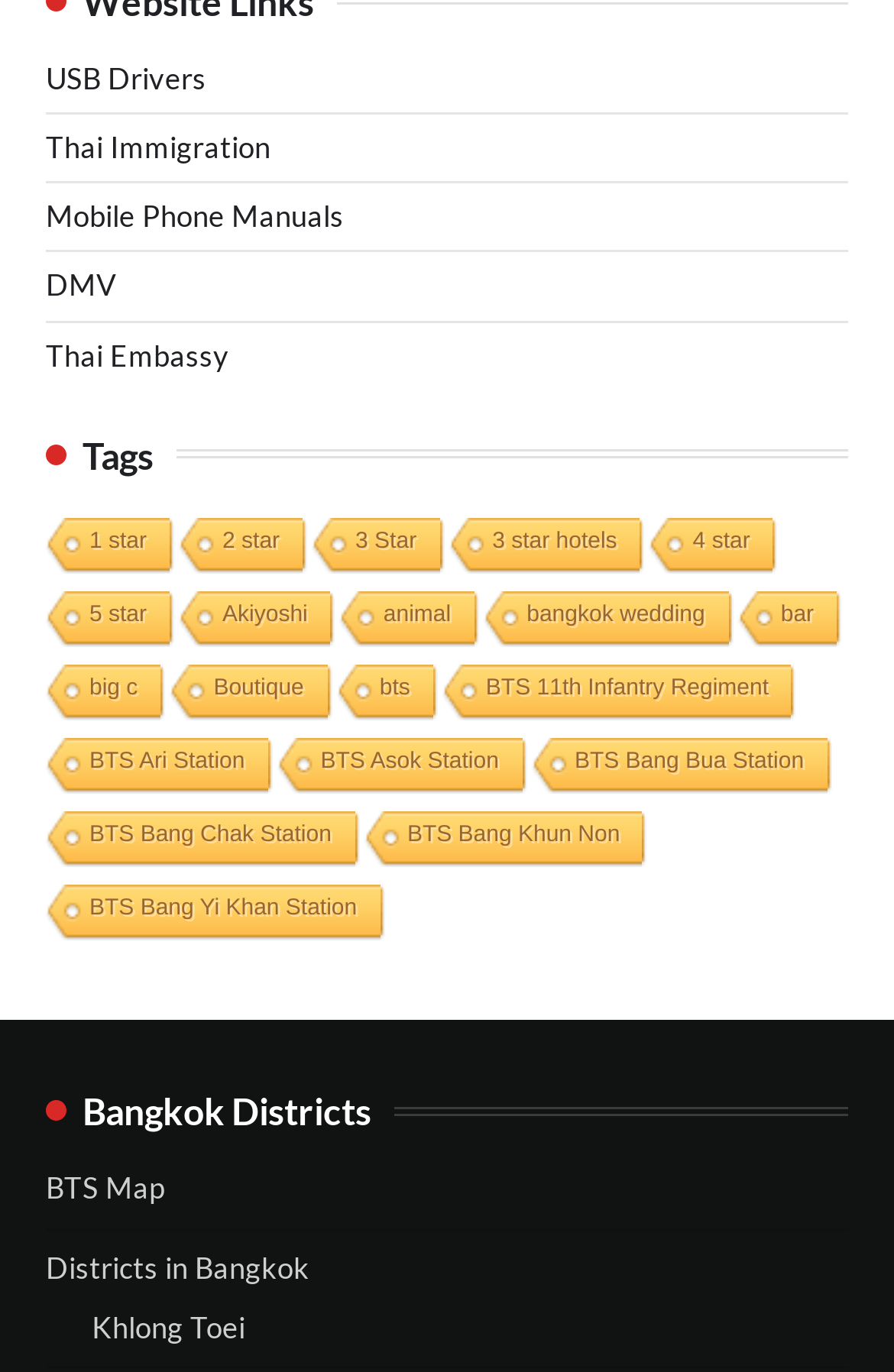Please reply to the following question using a single word or phrase: 
What is the theme of the webpage?

Bangkok-related information